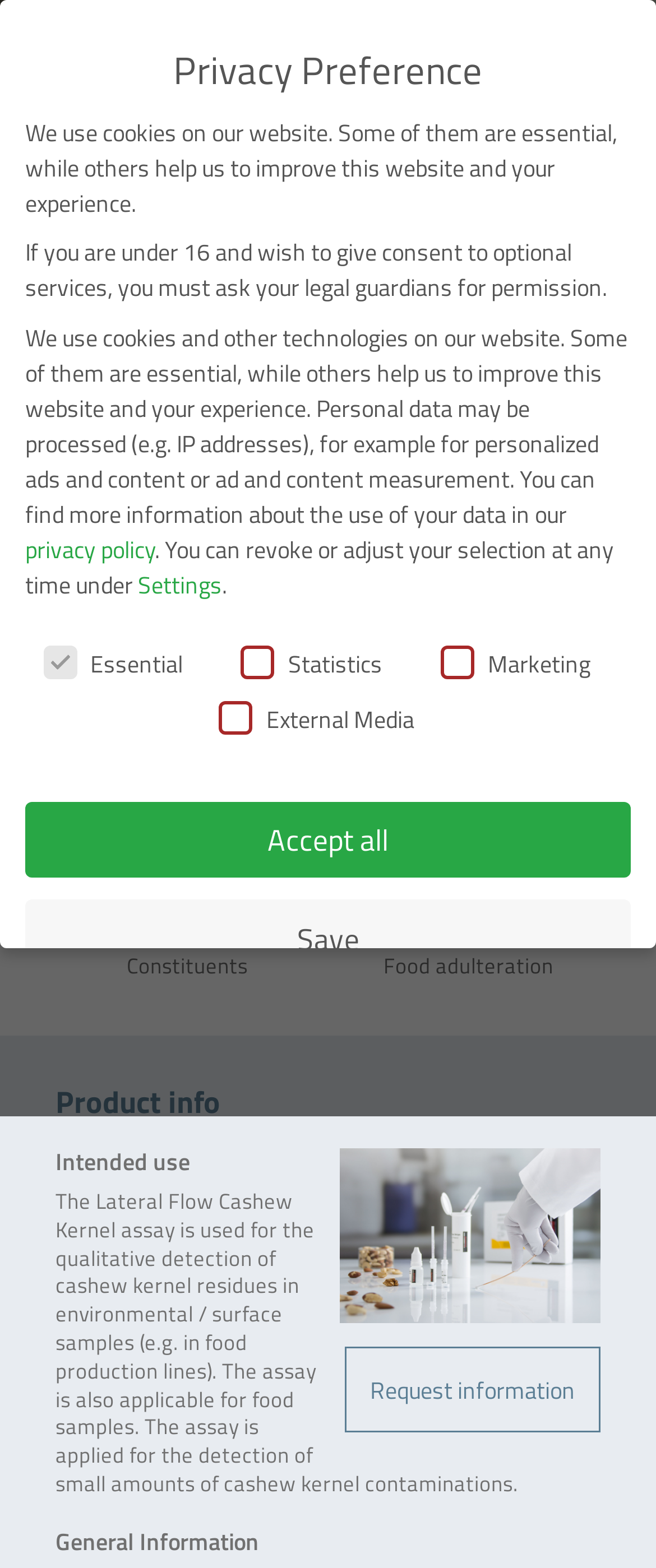What is the product name?
Using the visual information, respond with a single word or phrase.

bioavid Lateral Flow Cashew Kernel